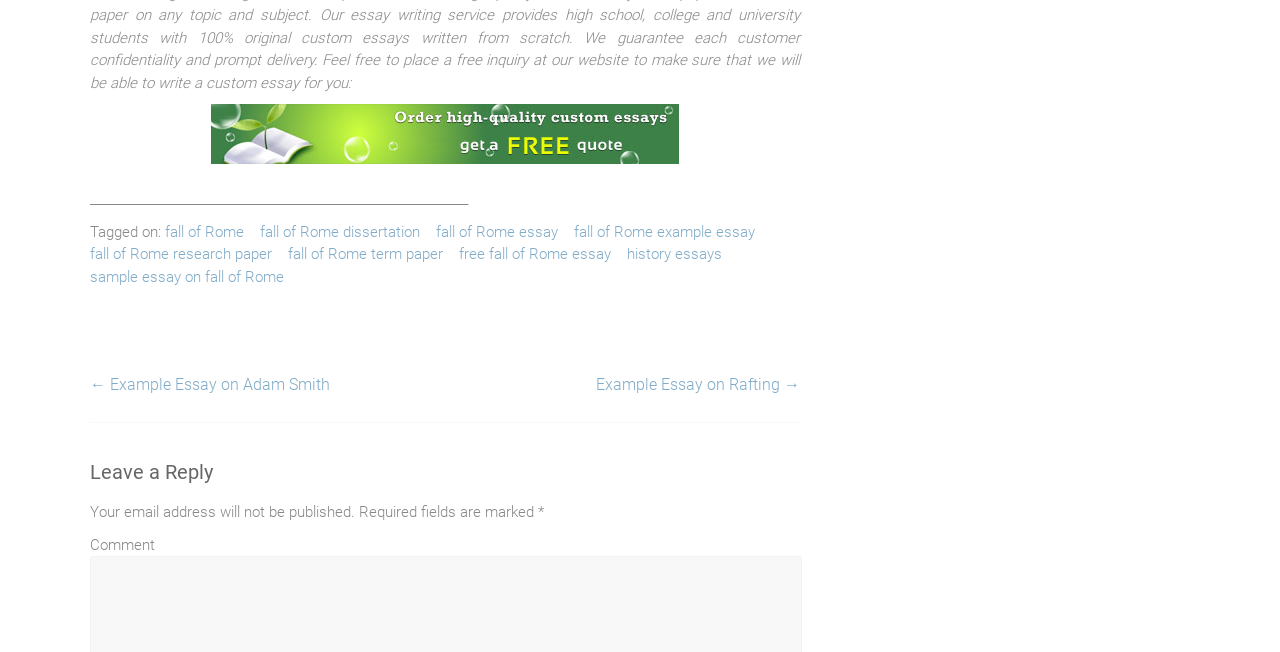Please mark the bounding box coordinates of the area that should be clicked to carry out the instruction: "Leave a reply".

[0.07, 0.703, 0.625, 0.769]